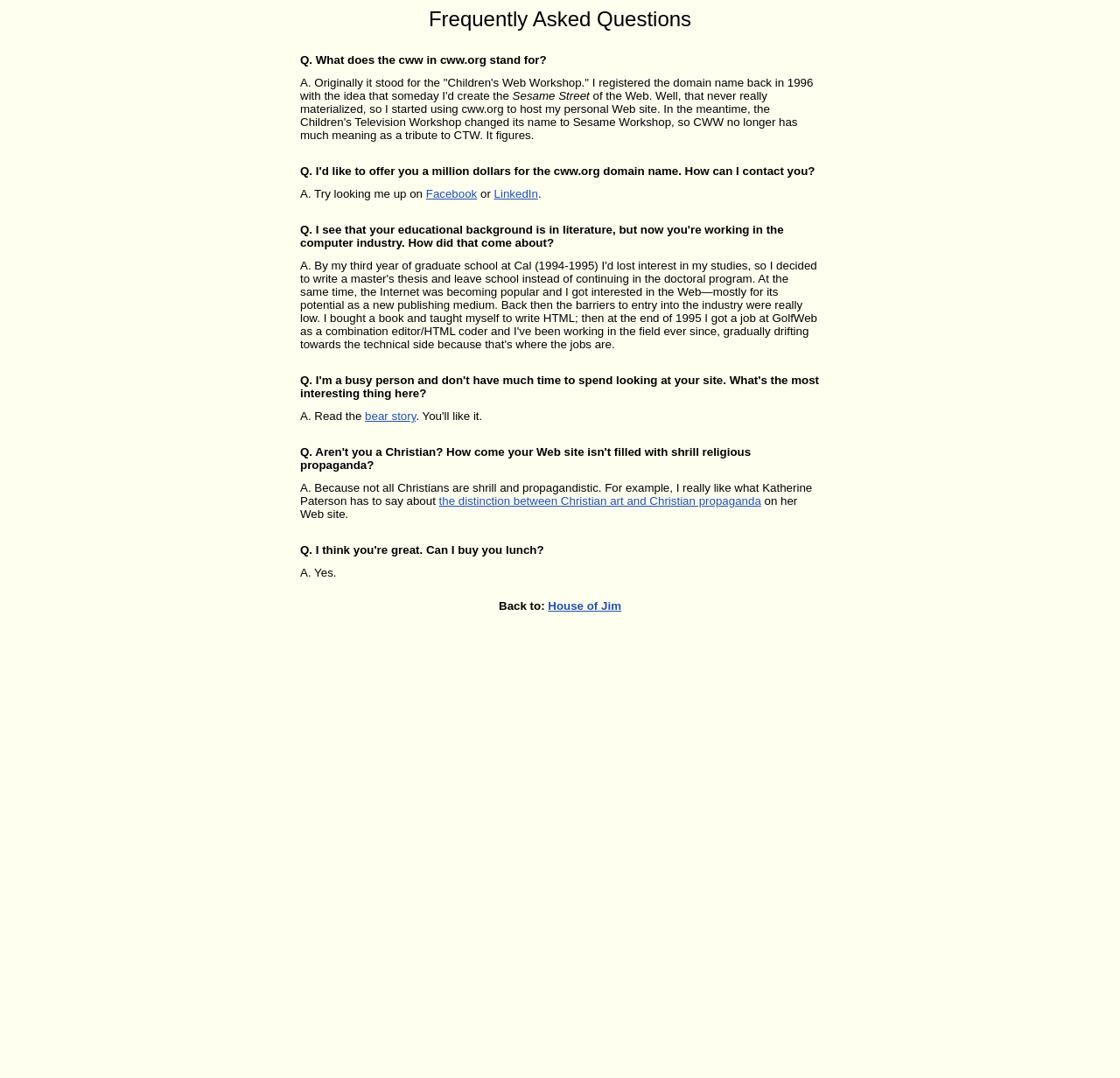Is the owner of cww.org a Christian?
Deliver a detailed and extensive answer to the question.

The answer can be found in the eighth question and answer pair on the webpage, where it is stated that 'Aren't you a Christian? How come your Web site isn't filled with shrill religious propaganda?' and the owner responds with an answer that implies they are a Christian.